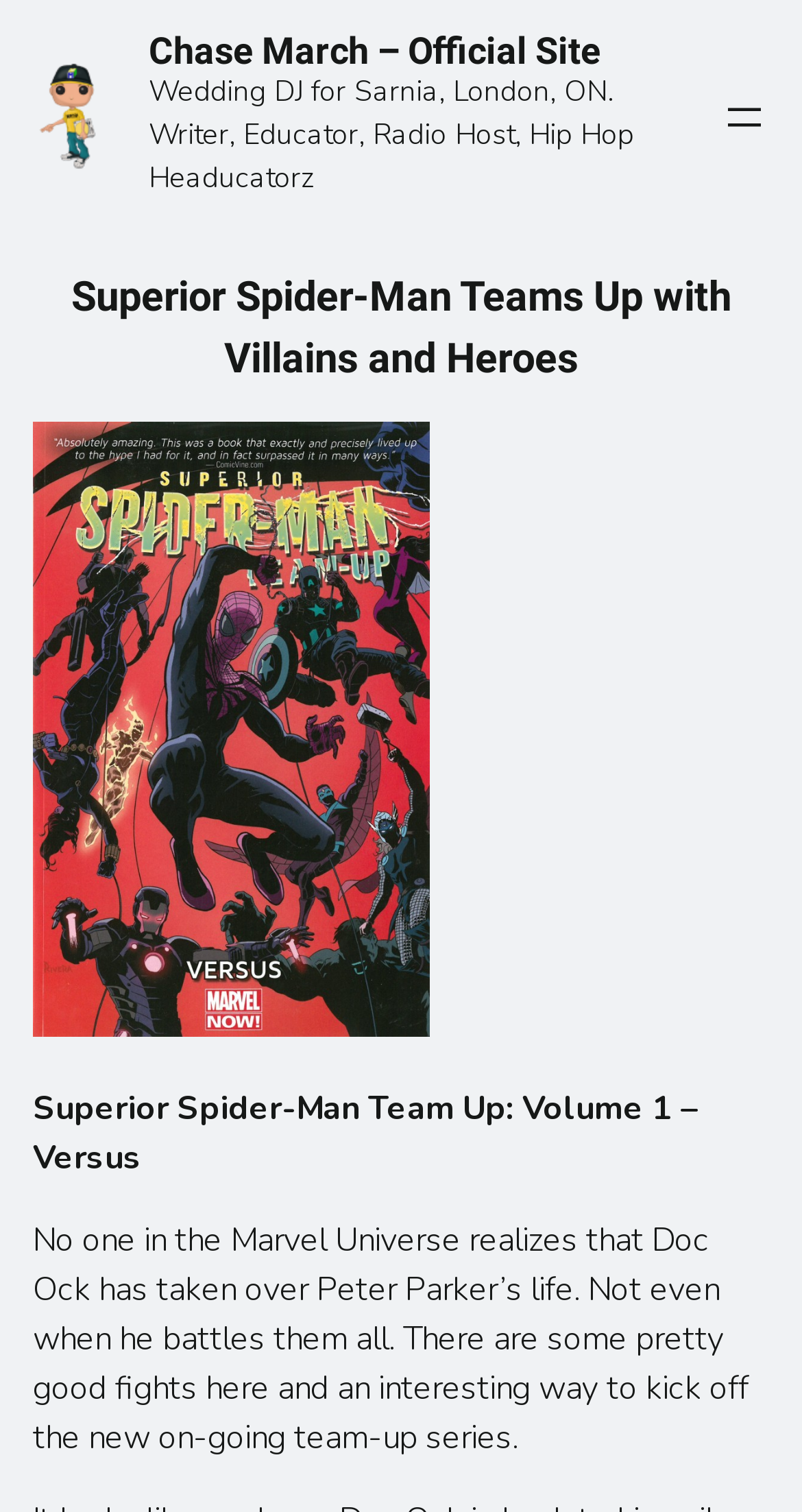What is the title or heading displayed on the webpage?

Chase March – Official Site